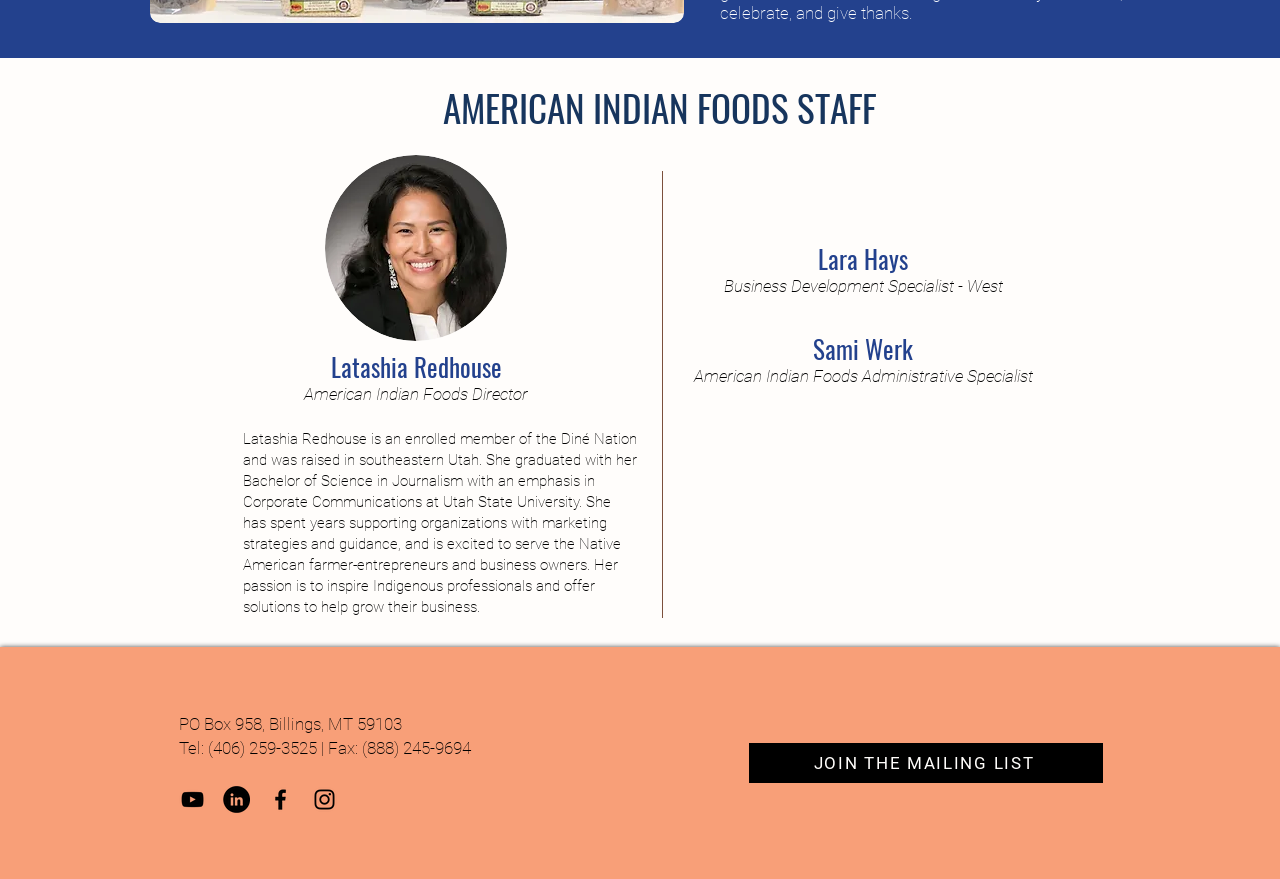Find the bounding box of the web element that fits this description: "aria-label="YouTube"".

[0.14, 0.894, 0.161, 0.925]